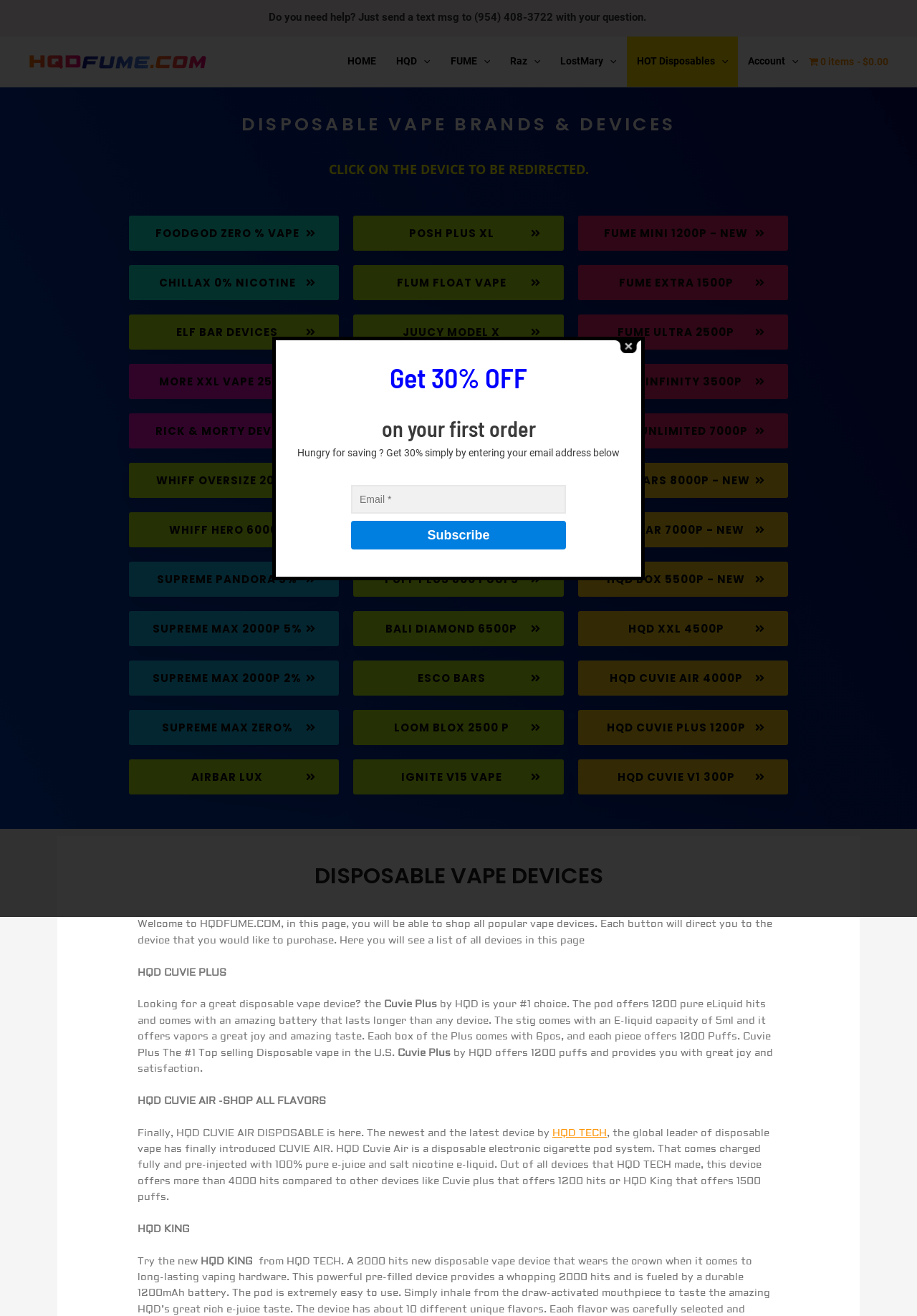What is the purpose of this webpage?
Look at the image and respond with a single word or a short phrase.

To shop vape devices